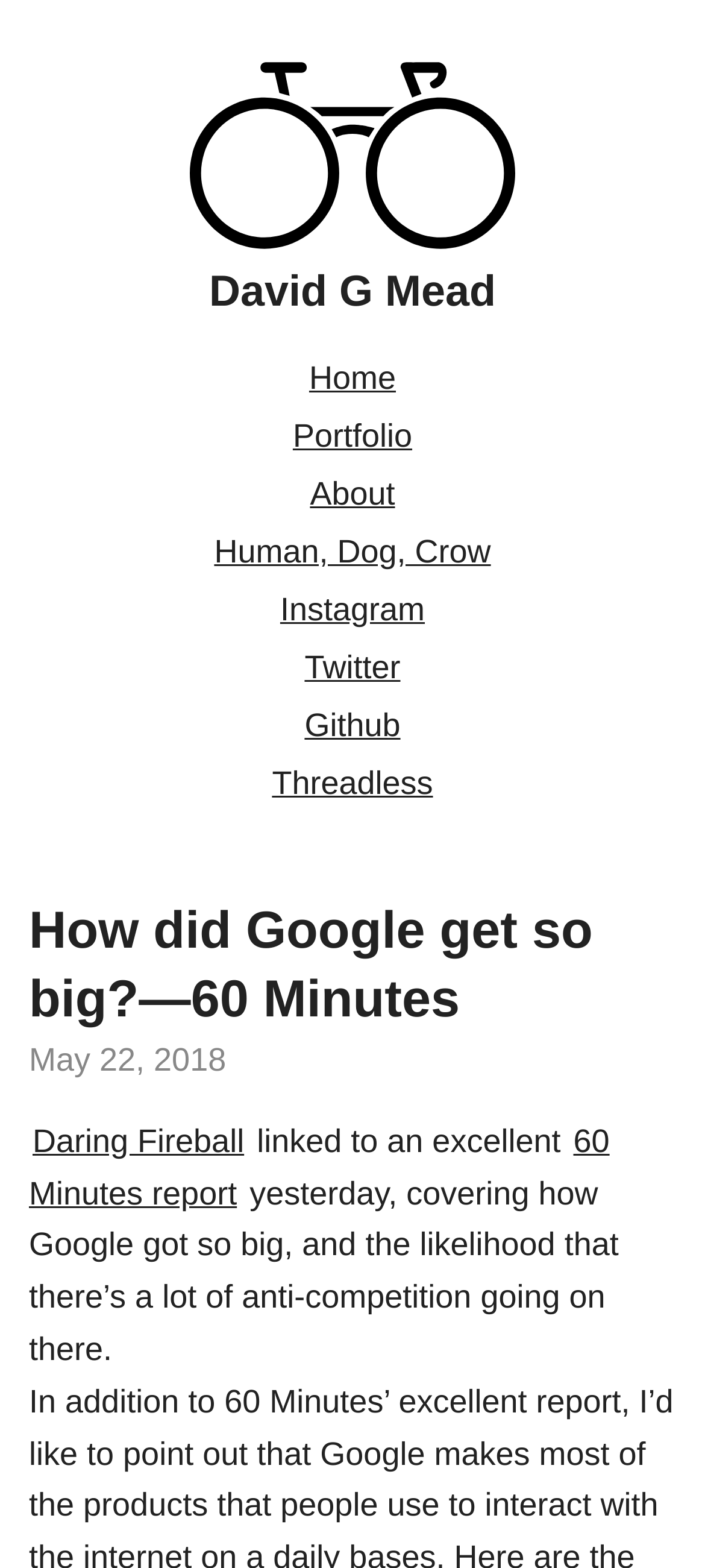Specify the bounding box coordinates of the area to click in order to execute this command: 'Click the site logo'. The coordinates should consist of four float numbers ranging from 0 to 1, and should be formatted as [left, top, right, bottom].

[0.269, 0.142, 0.731, 0.166]